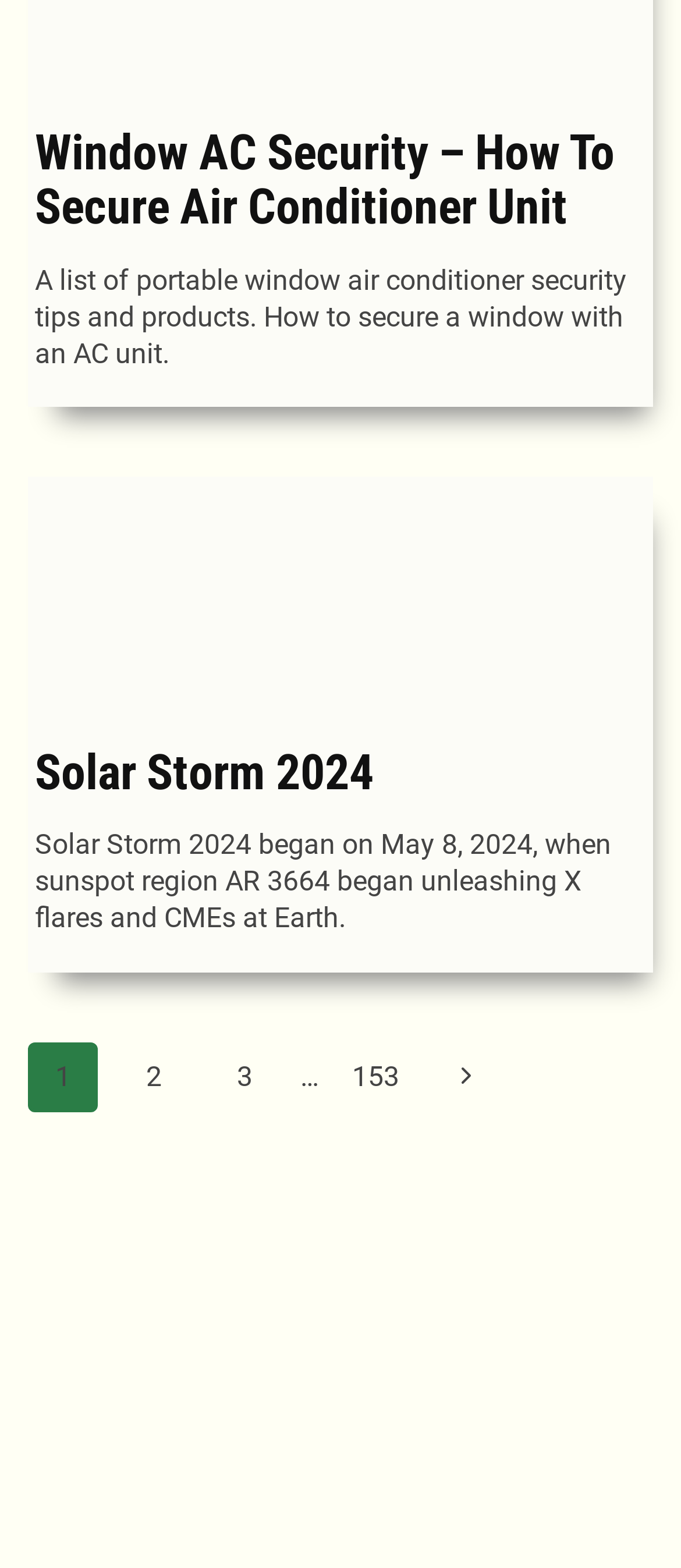How many pages are there in total?
Provide a one-word or short-phrase answer based on the image.

At least 153